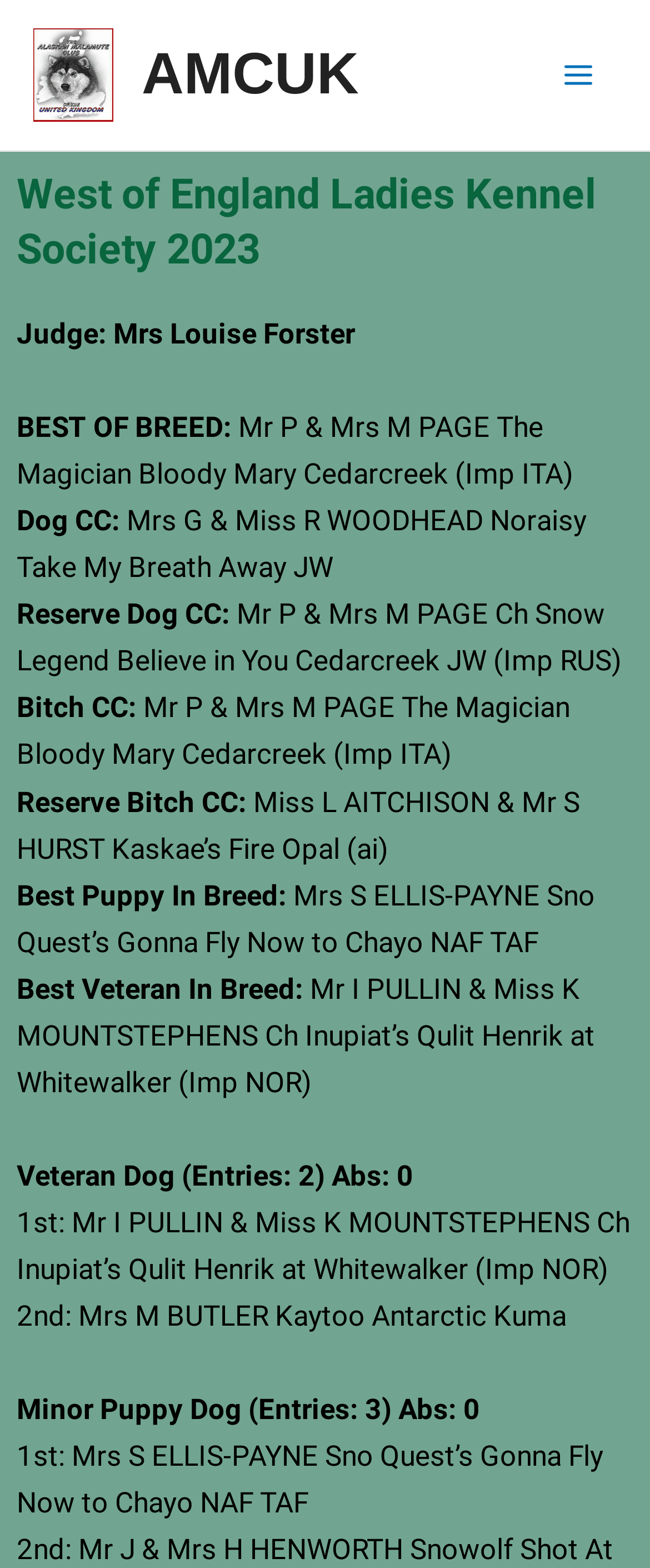Please determine the bounding box coordinates for the UI element described here. Use the format (top-left x, top-left y, bottom-right x, bottom-right y) with values bounded between 0 and 1: AMCUK

[0.218, 0.027, 0.552, 0.068]